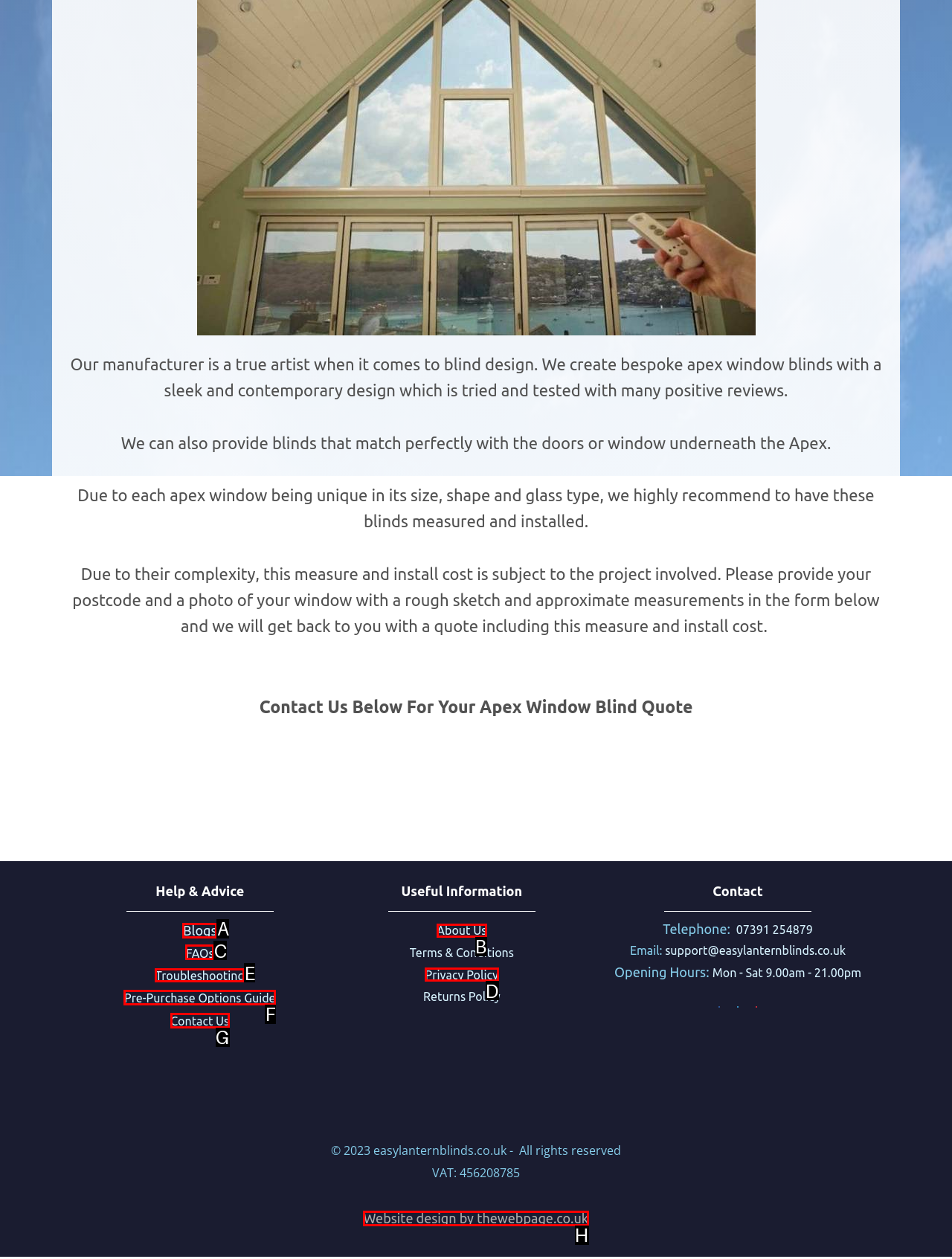Choose the letter of the UI element that aligns with the following description: Website design by thewebpage.co.uk
State your answer as the letter from the listed options.

H